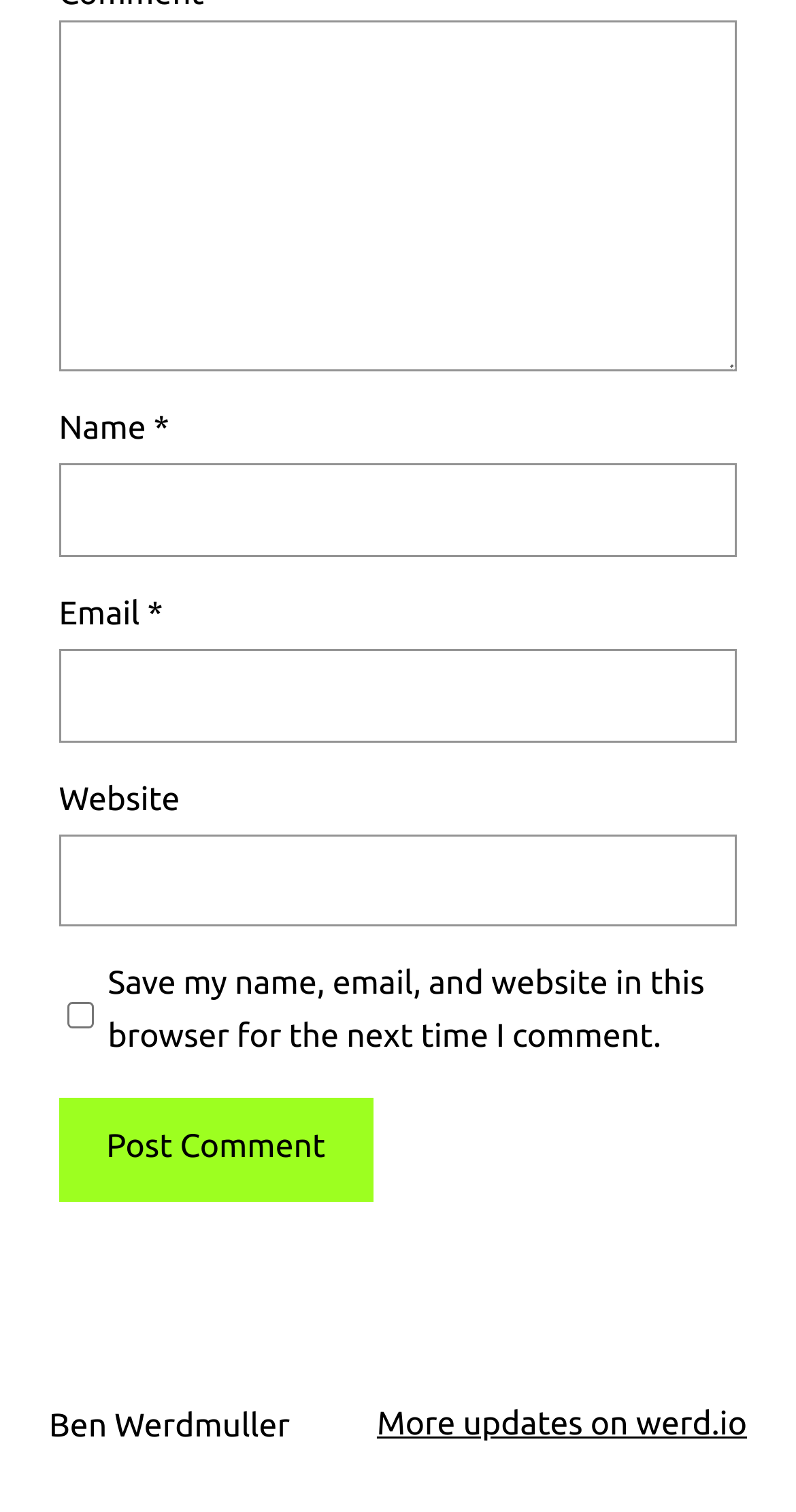What is the button at the bottom for?
Refer to the image and offer an in-depth and detailed answer to the question.

The button at the bottom is for posting a comment, as indicated by the button label 'Post Comment'.